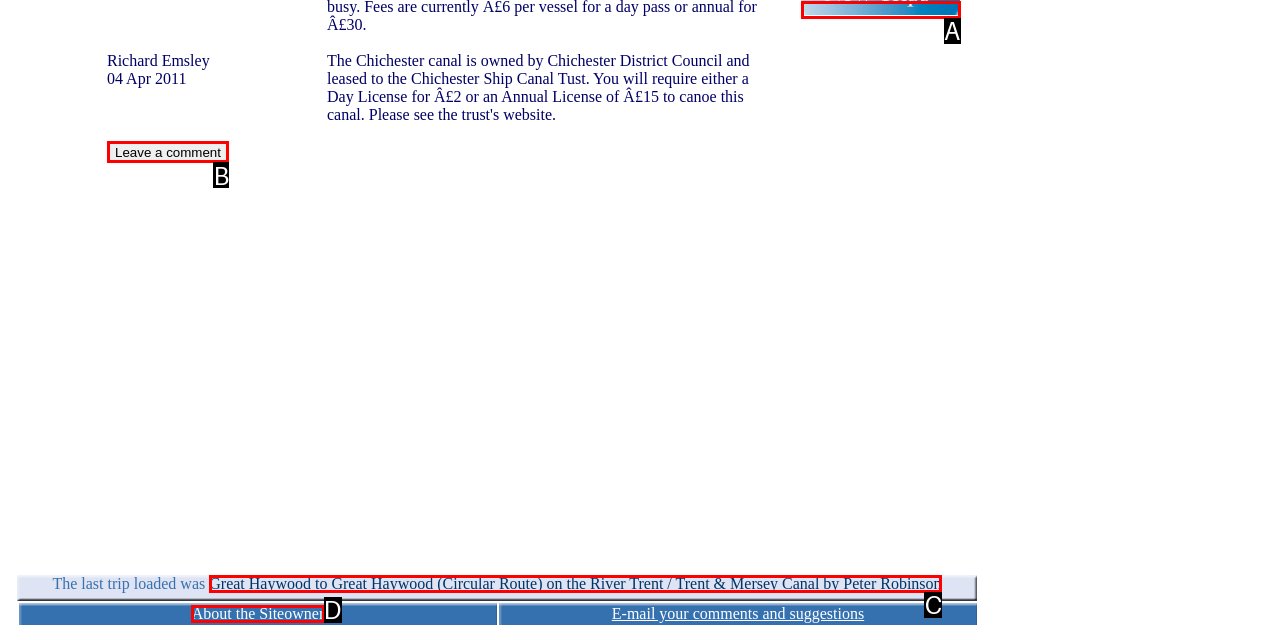Find the HTML element that corresponds to the description: About the Siteowner. Indicate your selection by the letter of the appropriate option.

D